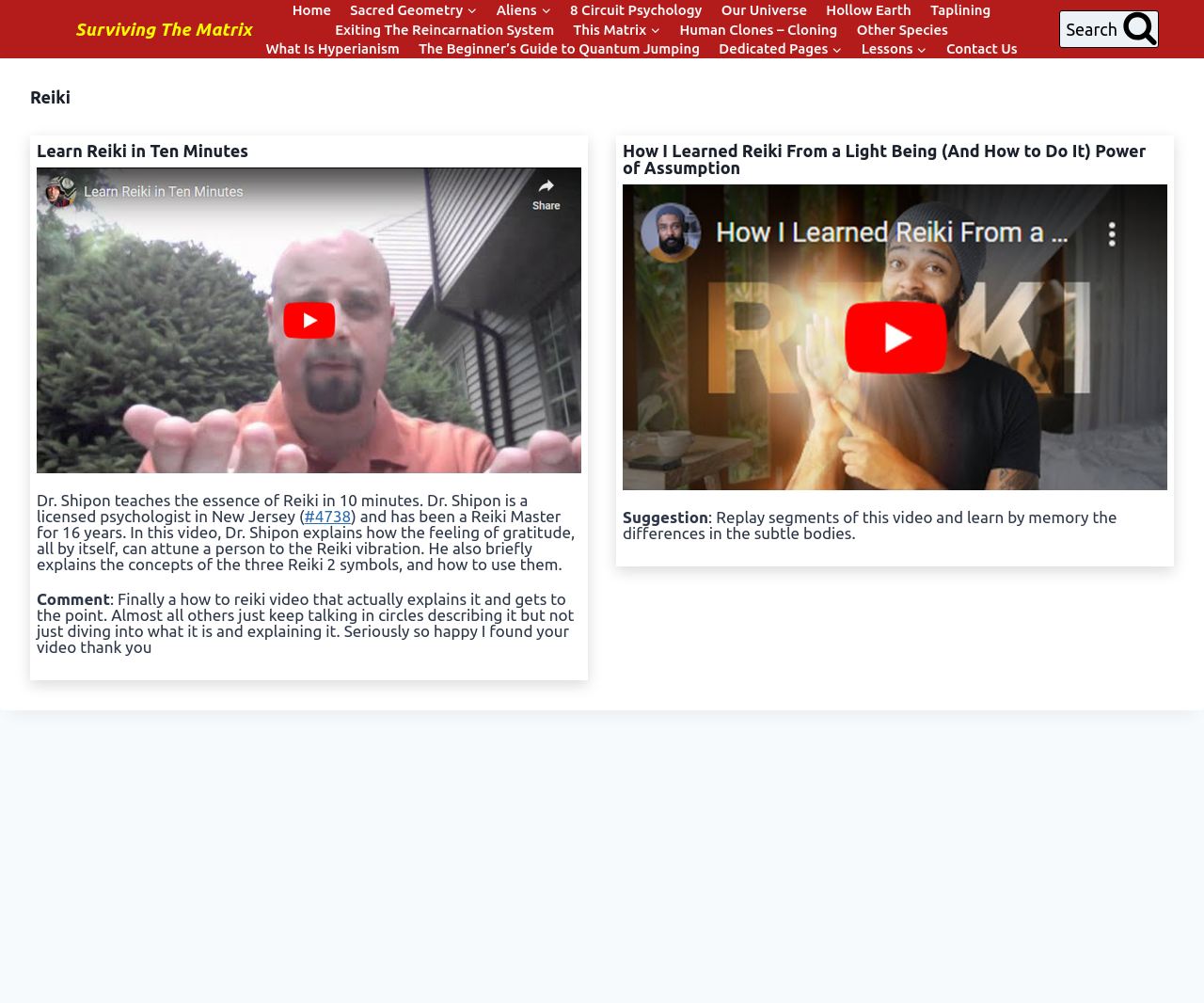Using the description: "study summary", identify the bounding box of the corresponding UI element in the screenshot.

None